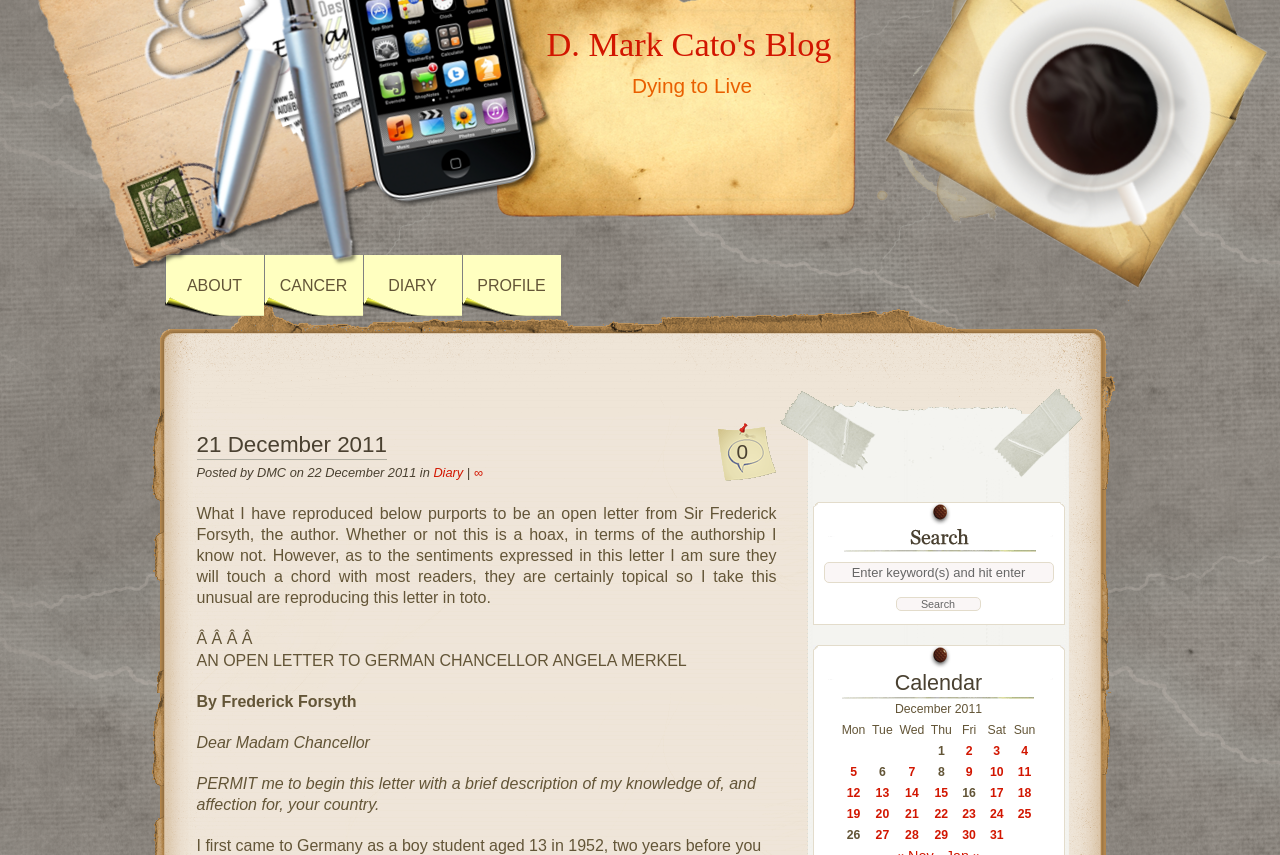Can you find and provide the title of the webpage?

21 December 2011